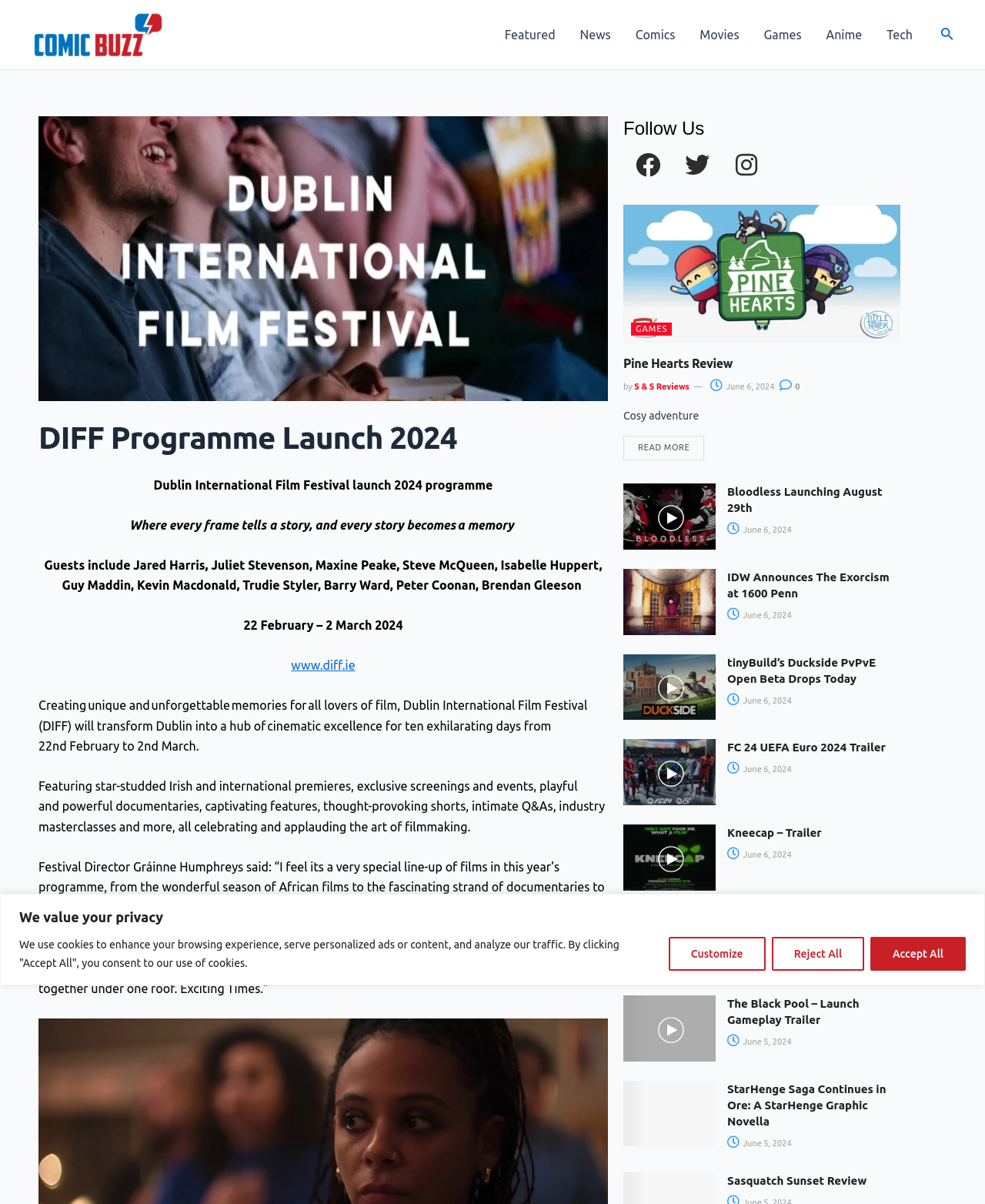Find the bounding box coordinates for the area that should be clicked to accomplish the instruction: "Visit the 'DIFF' website".

[0.296, 0.547, 0.361, 0.558]